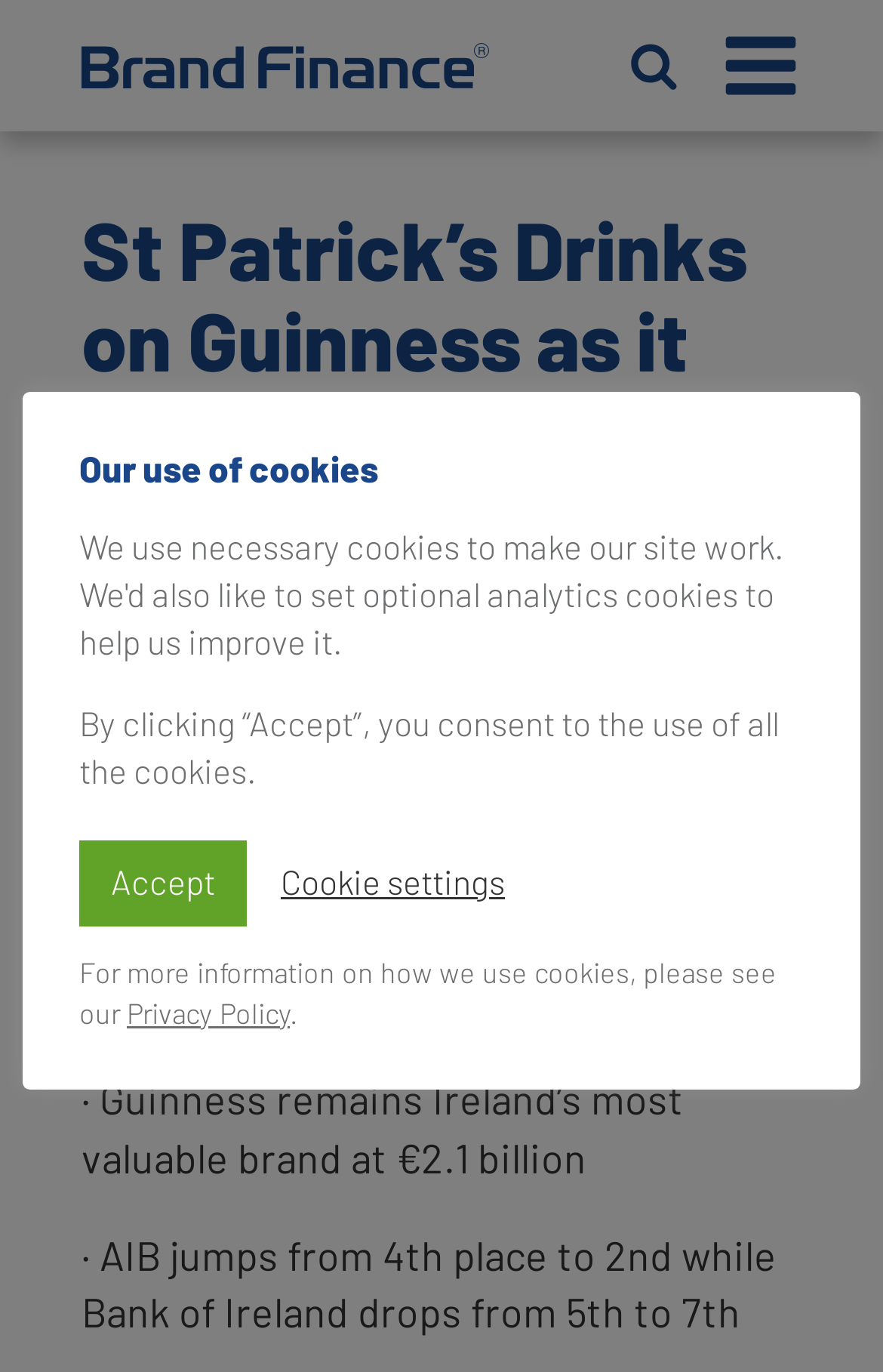Give a concise answer of one word or phrase to the question: 
What is the date of the press release?

16 March 2018